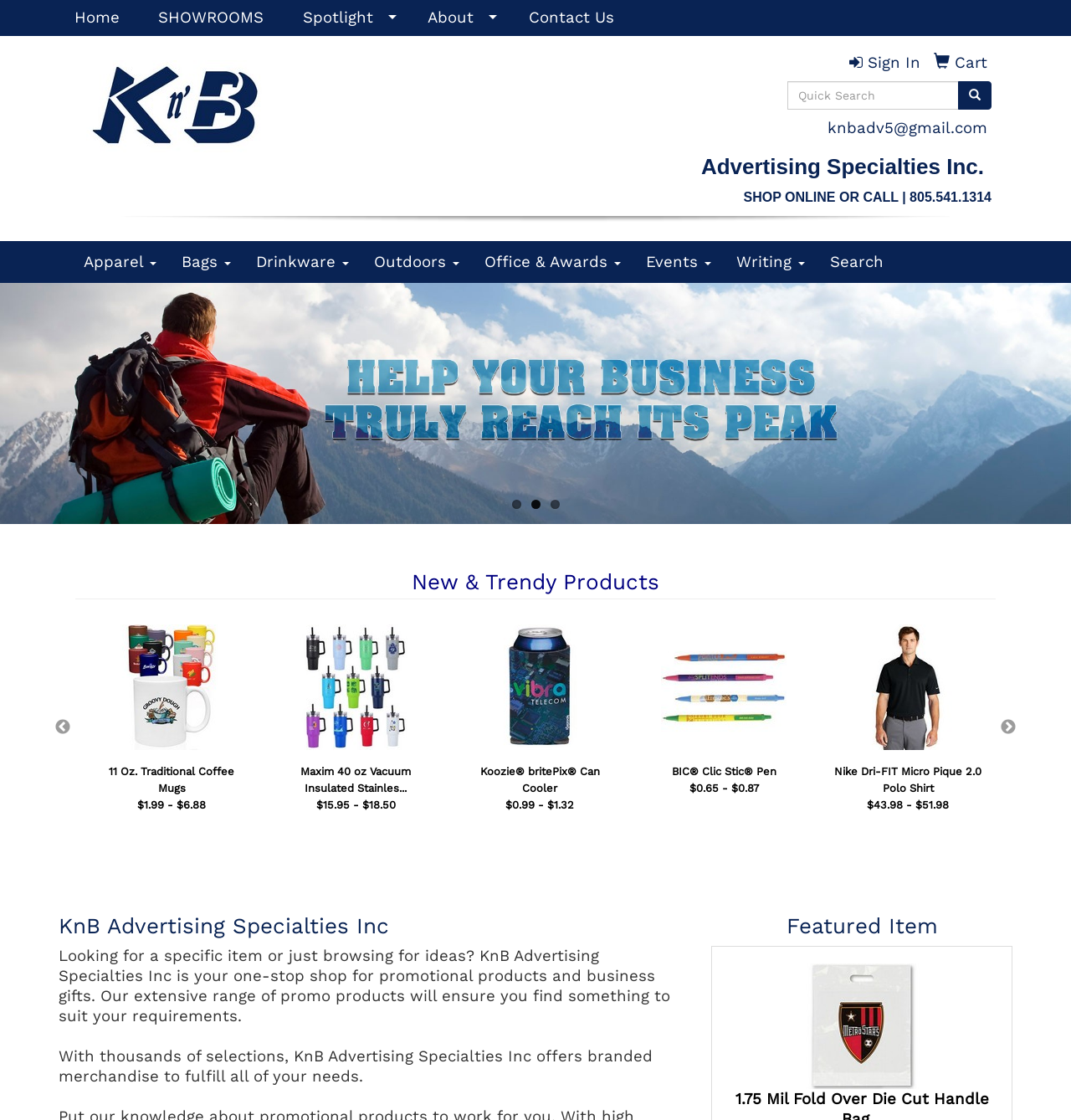What is the purpose of the search bar?
Please provide a comprehensive answer based on the details in the screenshot.

I found the purpose of the search bar by looking at the top-right corner of the webpage, where it is displayed as 'Search' with a text box and a search button. This suggests that the search bar is intended for users to search for specific items or products on the webpage.